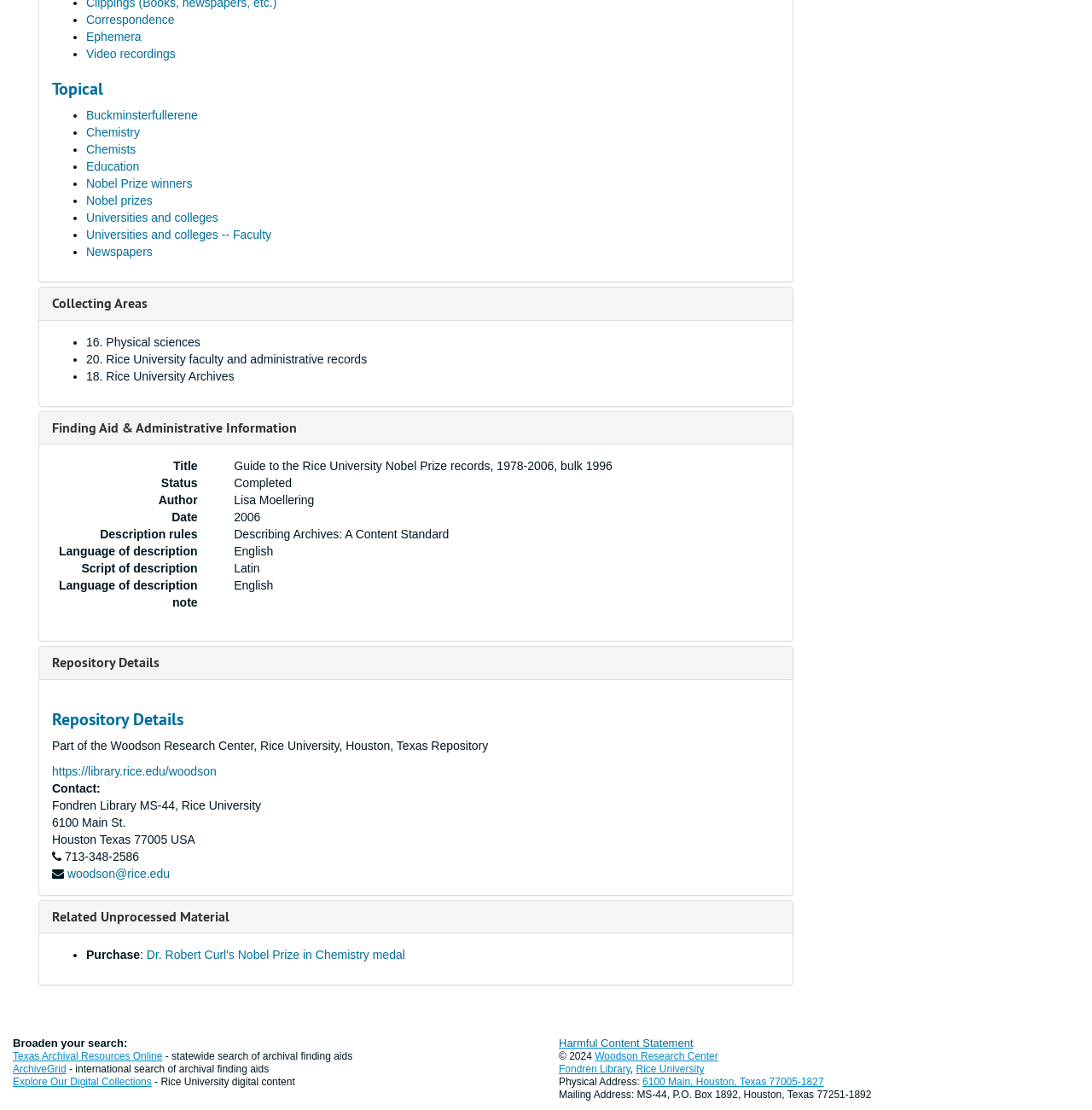Please answer the following question using a single word or phrase: 
Who is the author of the guide?

Lisa Moellering